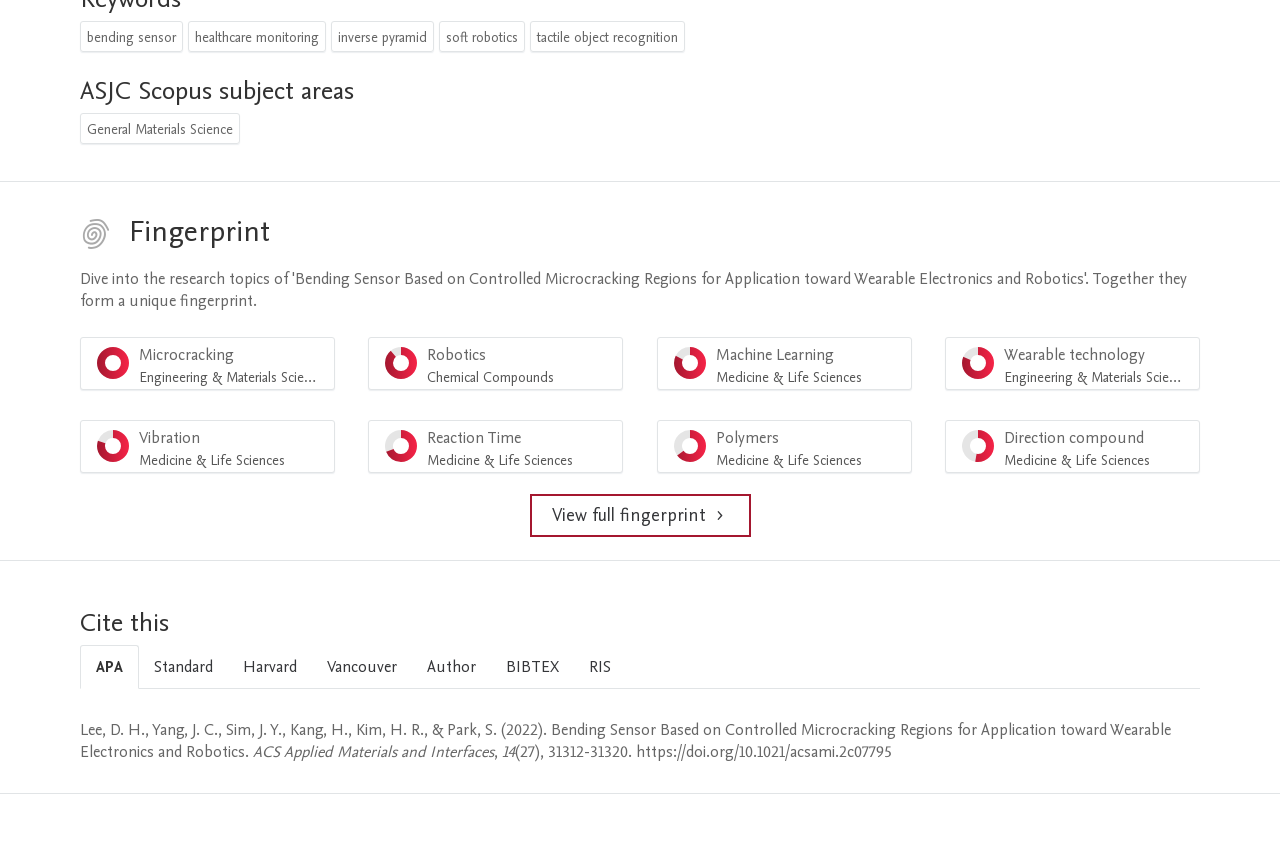Bounding box coordinates should be provided in the format (top-left x, top-left y, bottom-right x, bottom-right y) with all values between 0 and 1. Identify the bounding box for this UI element: Robotics Chemical Compounds 88%

[0.288, 0.398, 0.487, 0.46]